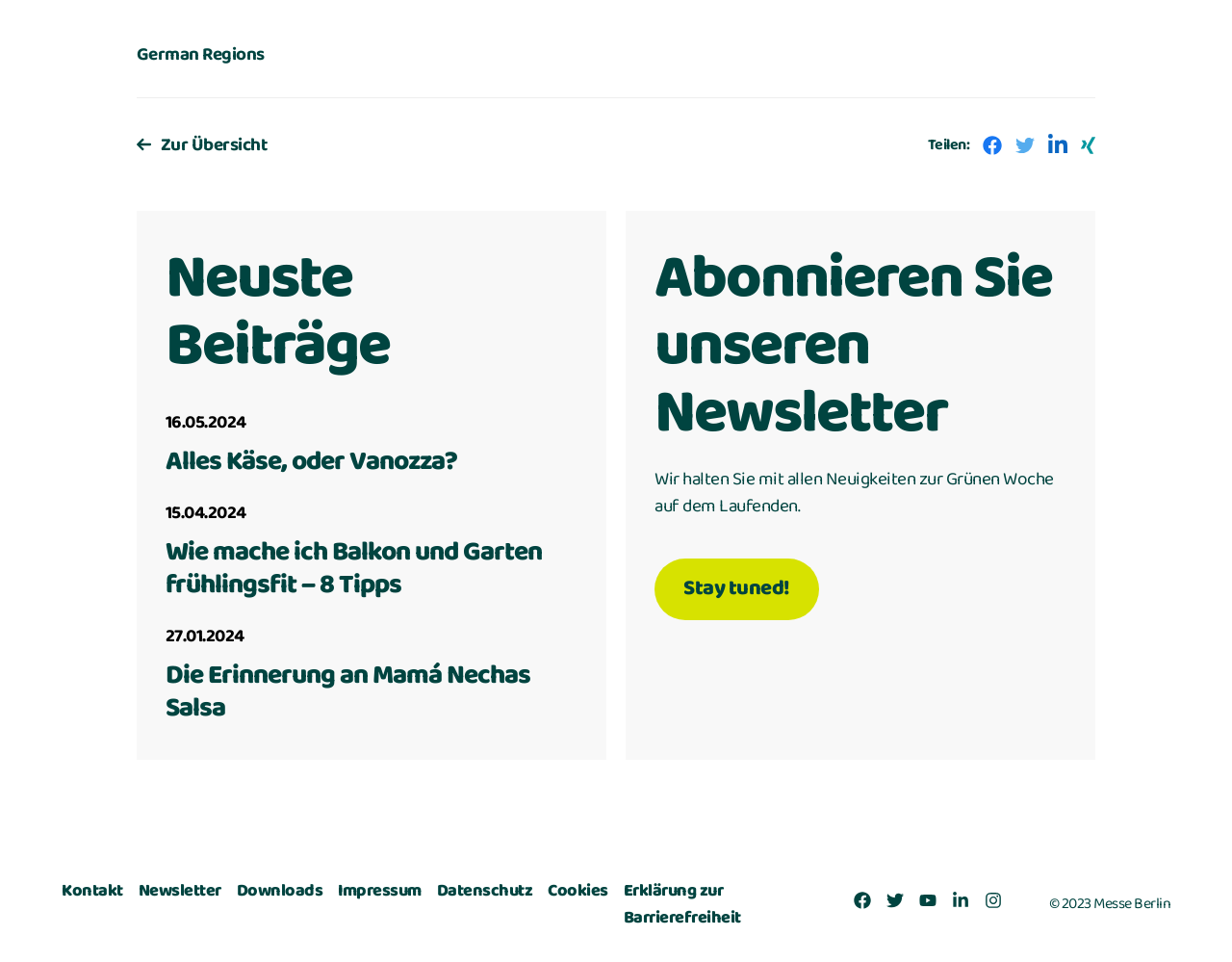Please provide a brief answer to the following inquiry using a single word or phrase:
What are the social media platforms listed?

Facebook, Twitter, LinkedIn, Xing